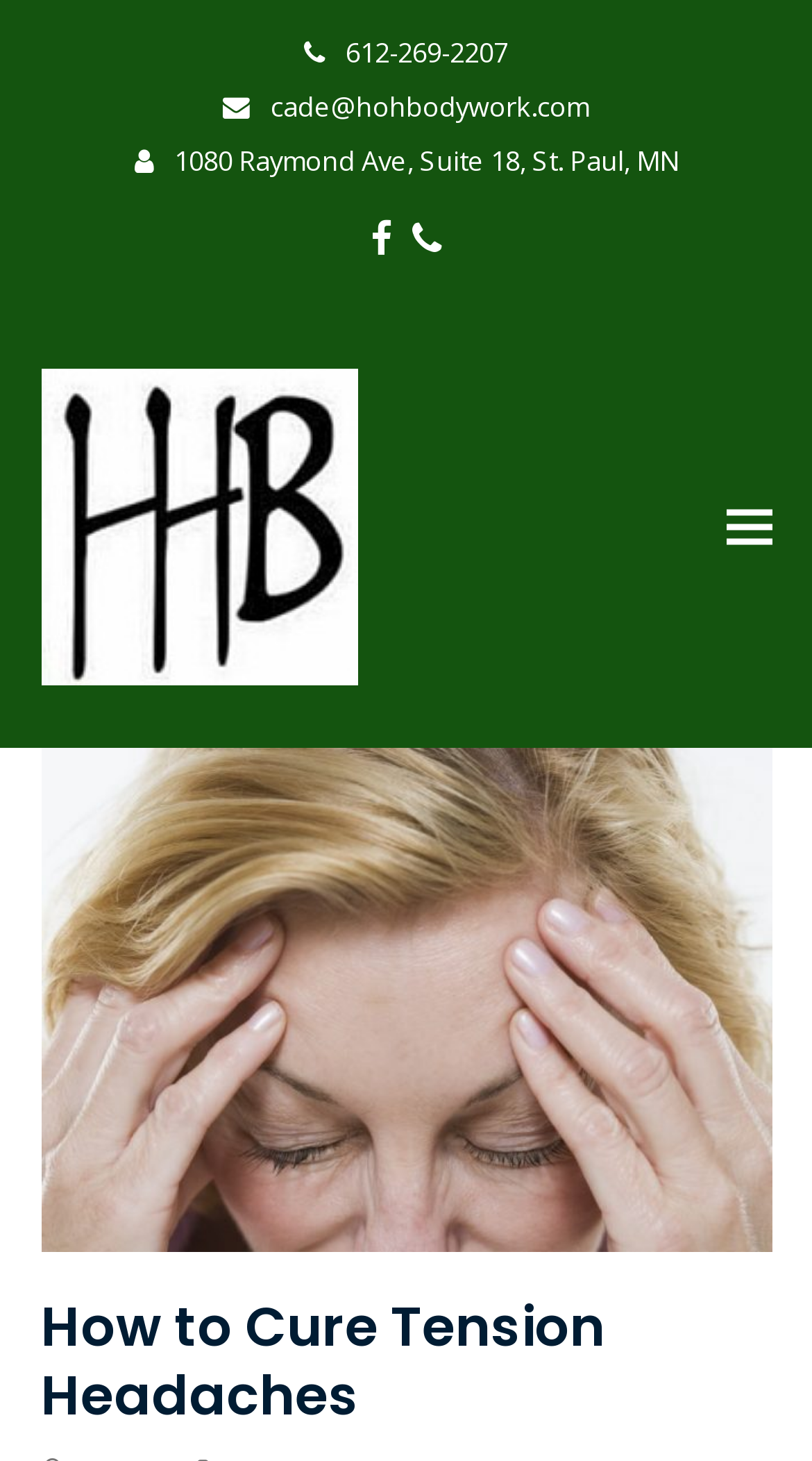Give a one-word or short phrase answer to the question: 
Is the mobile menu expanded?

No